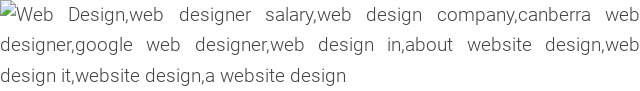What is the focus of the image composition?
Look at the image and answer the question with a single word or phrase.

Essential elements of web design